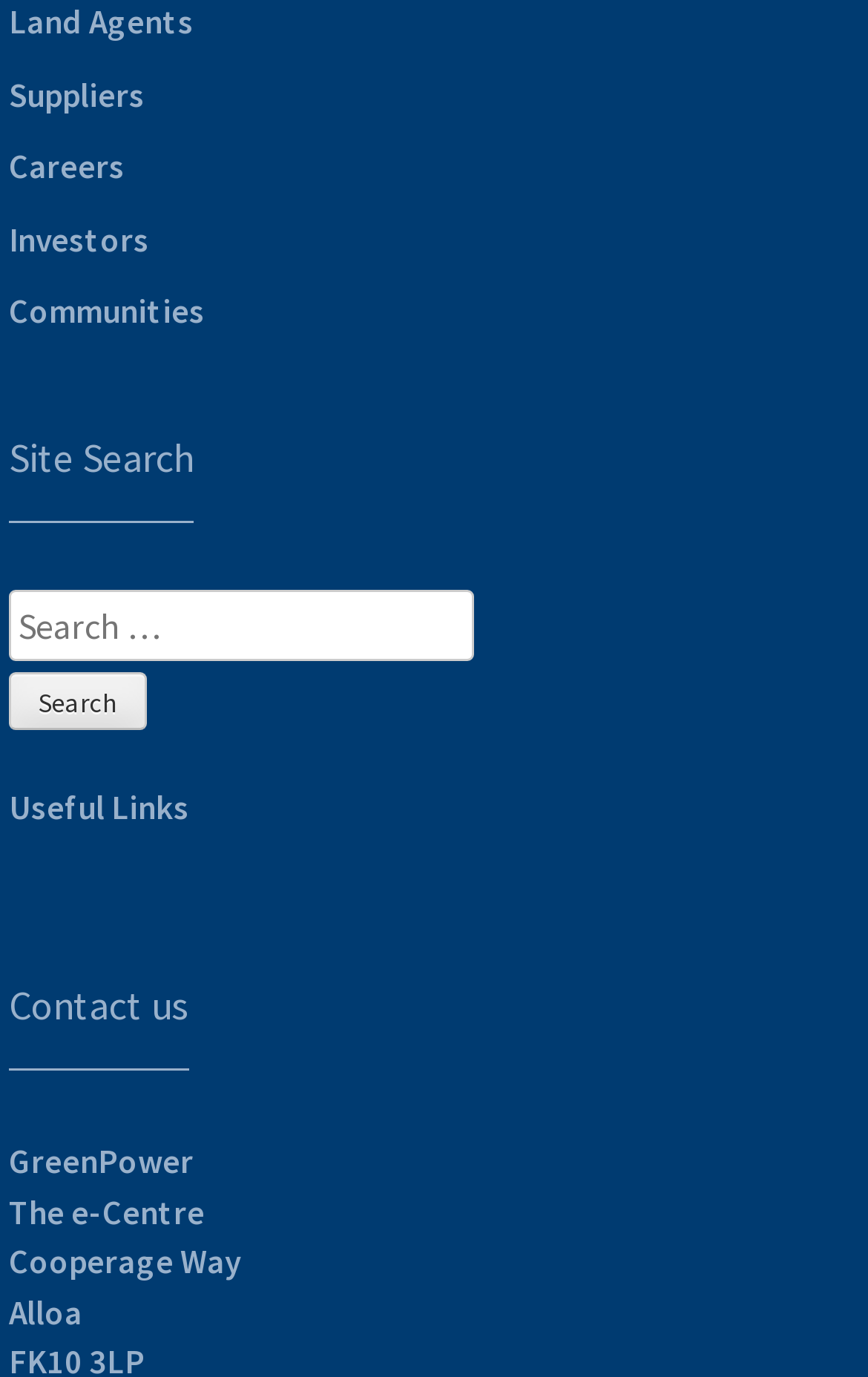Determine the bounding box coordinates of the clickable region to follow the instruction: "Contact us".

[0.01, 0.709, 0.218, 0.778]